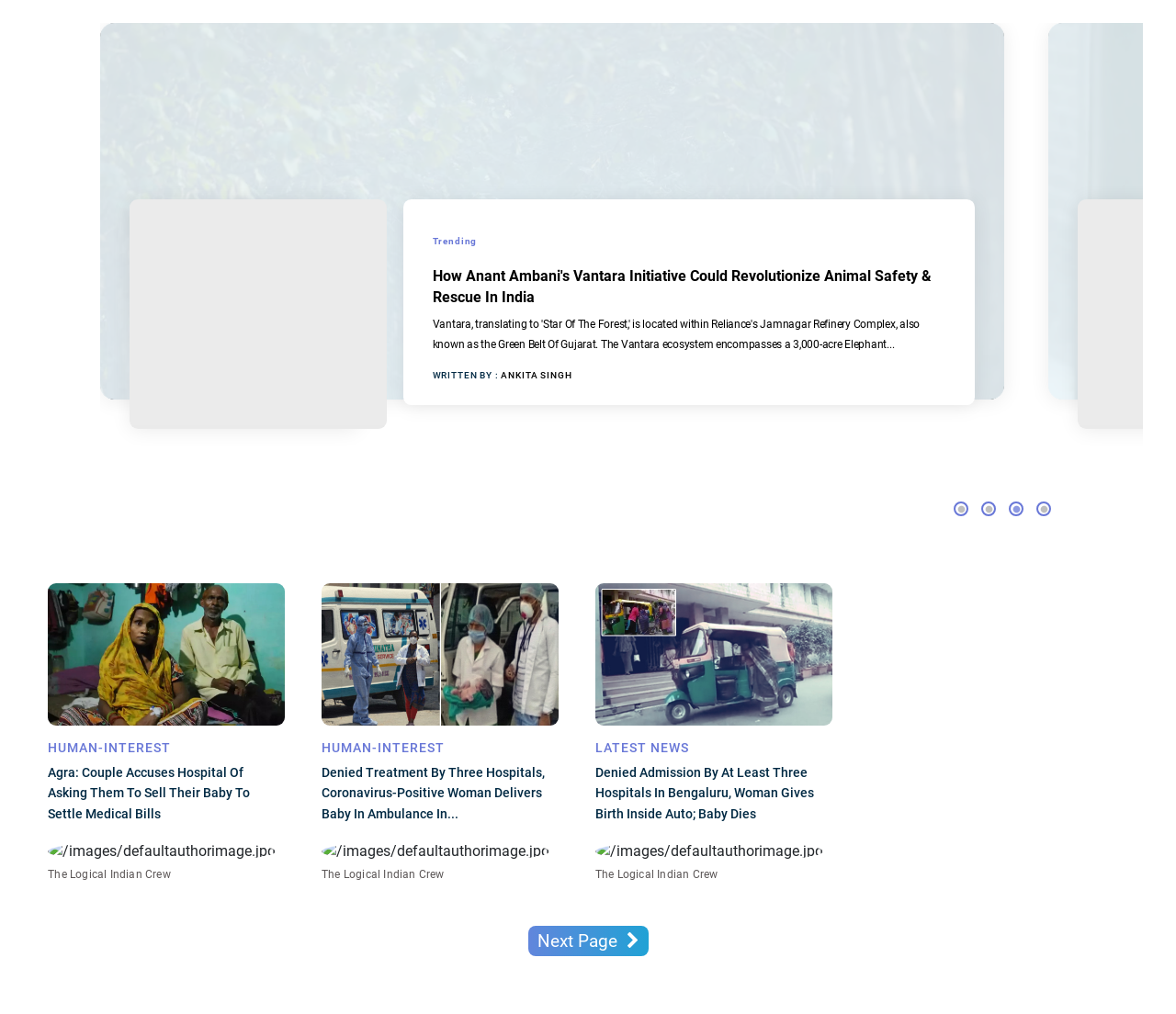Identify the bounding box coordinates of the region that should be clicked to execute the following instruction: "Read the 'Agra: Couple Accuses Hospital Of Asking Them To Sell Their Baby To Settle Medical Bills' news".

[0.041, 0.637, 0.242, 0.651]